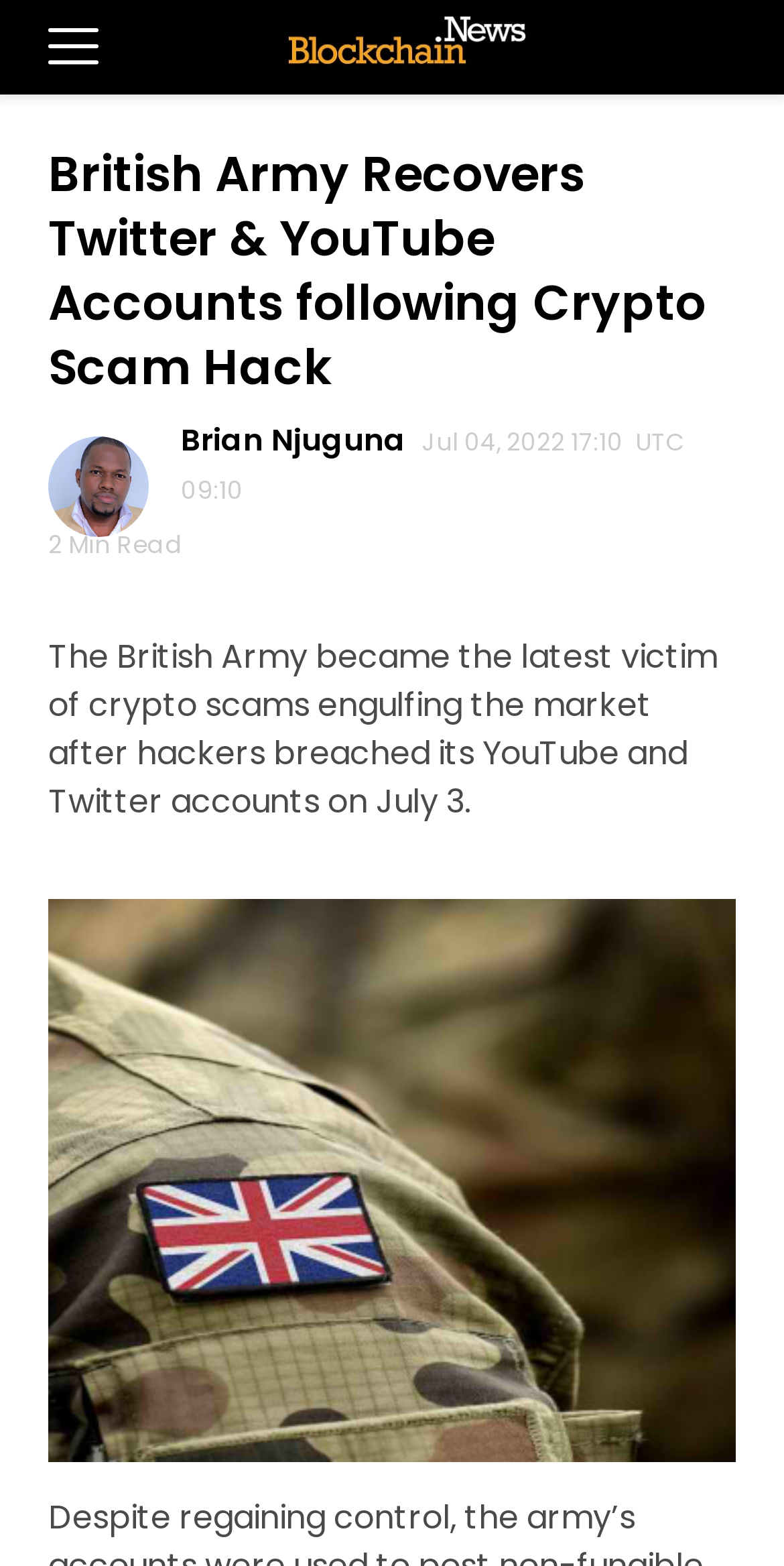Examine the image and give a thorough answer to the following question:
When was the article published?

The publication date and time of the article can be found by looking at the StaticText element with the text 'Jul 04, 2022 17:10 UTC 09:10' which is located below the author's name.